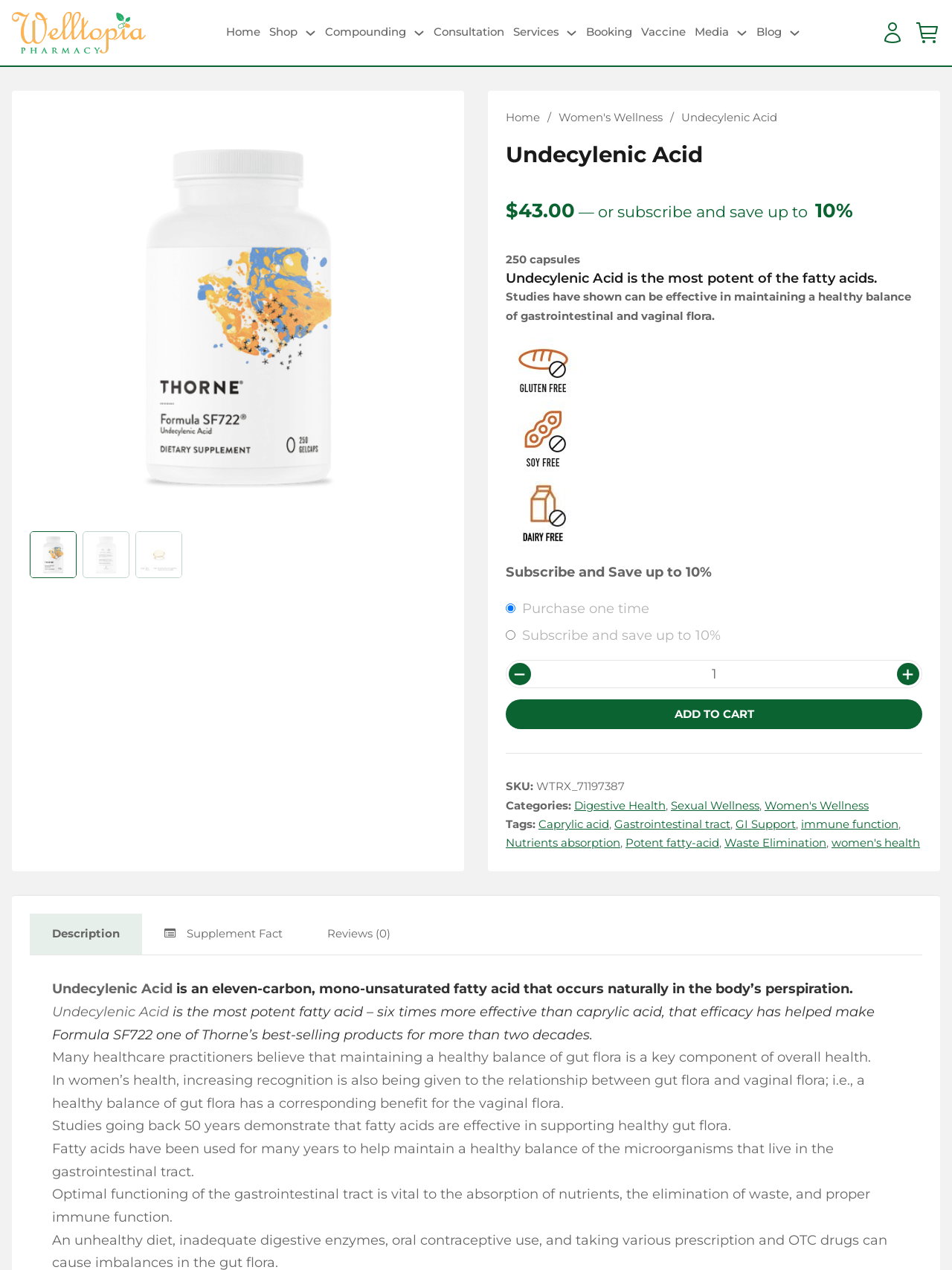Answer the following in one word or a short phrase: 
What is the price of the product?

$43.00